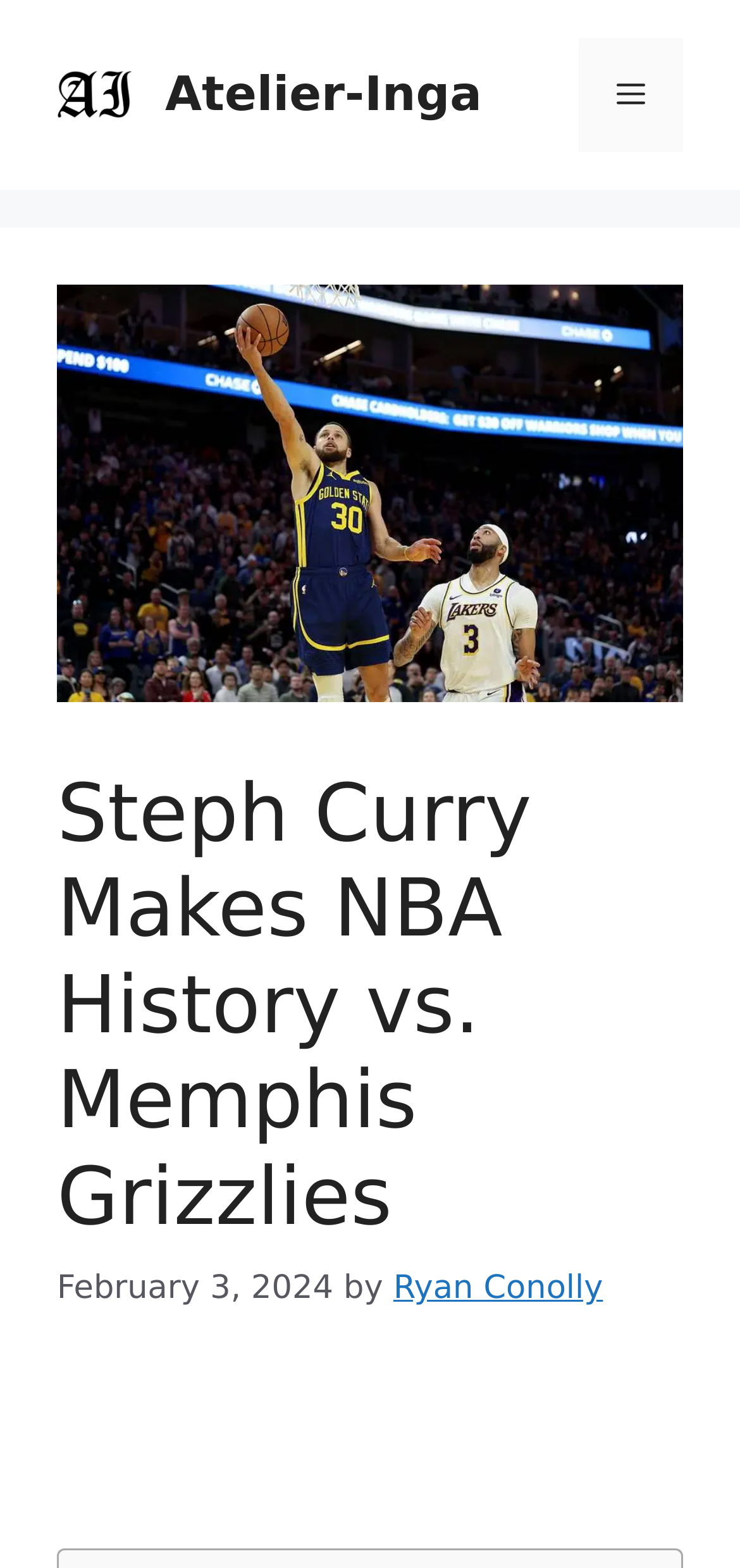What type of content is displayed in the iframe?
Analyze the image and deliver a detailed answer to the question.

I found an iframe element in the webpage's structure, but I couldn't determine what type of content is displayed in it. The iframe element doesn't have any descriptive text or attributes that would indicate its content.